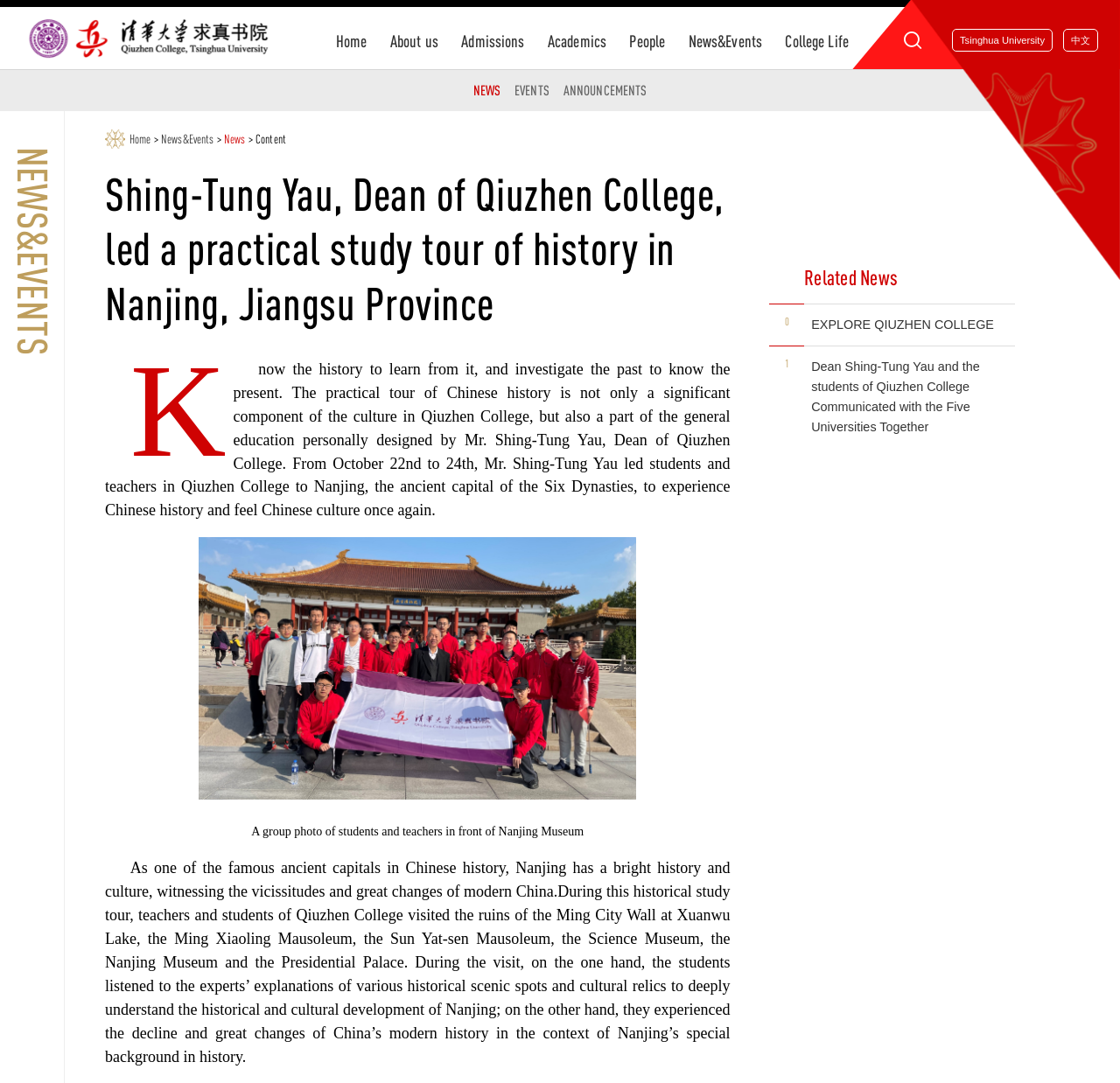What is the name of the Dean of Qiuzhen College?
Refer to the screenshot and respond with a concise word or phrase.

Shing-Tung Yau